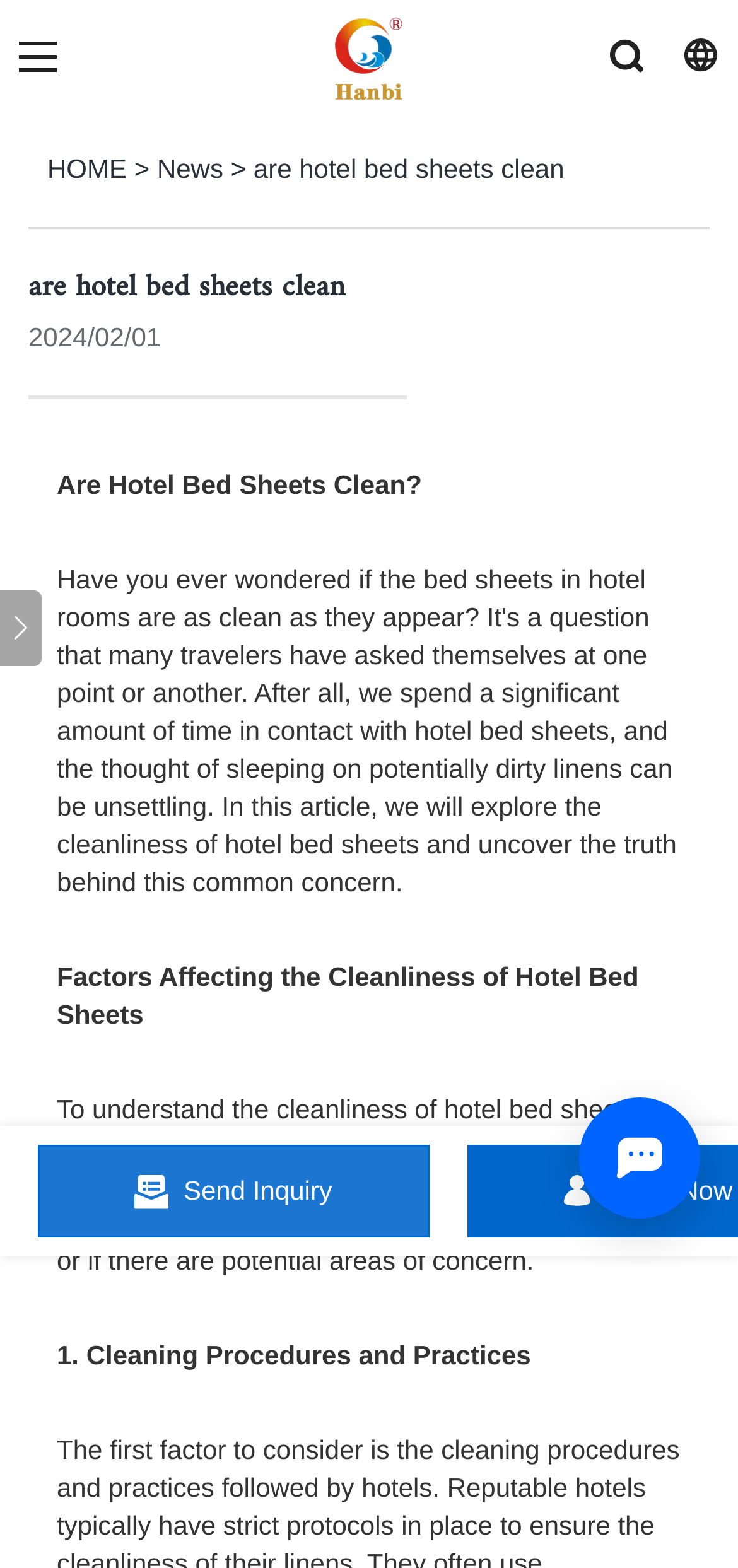What is the date of the article?
Answer the question with a detailed explanation, including all necessary information.

I found the date of the article by looking at the StaticText element with the text '2024/02/01' which has a bounding box coordinate of [0.038, 0.205, 0.218, 0.224]. This element is likely to be the date of the article.